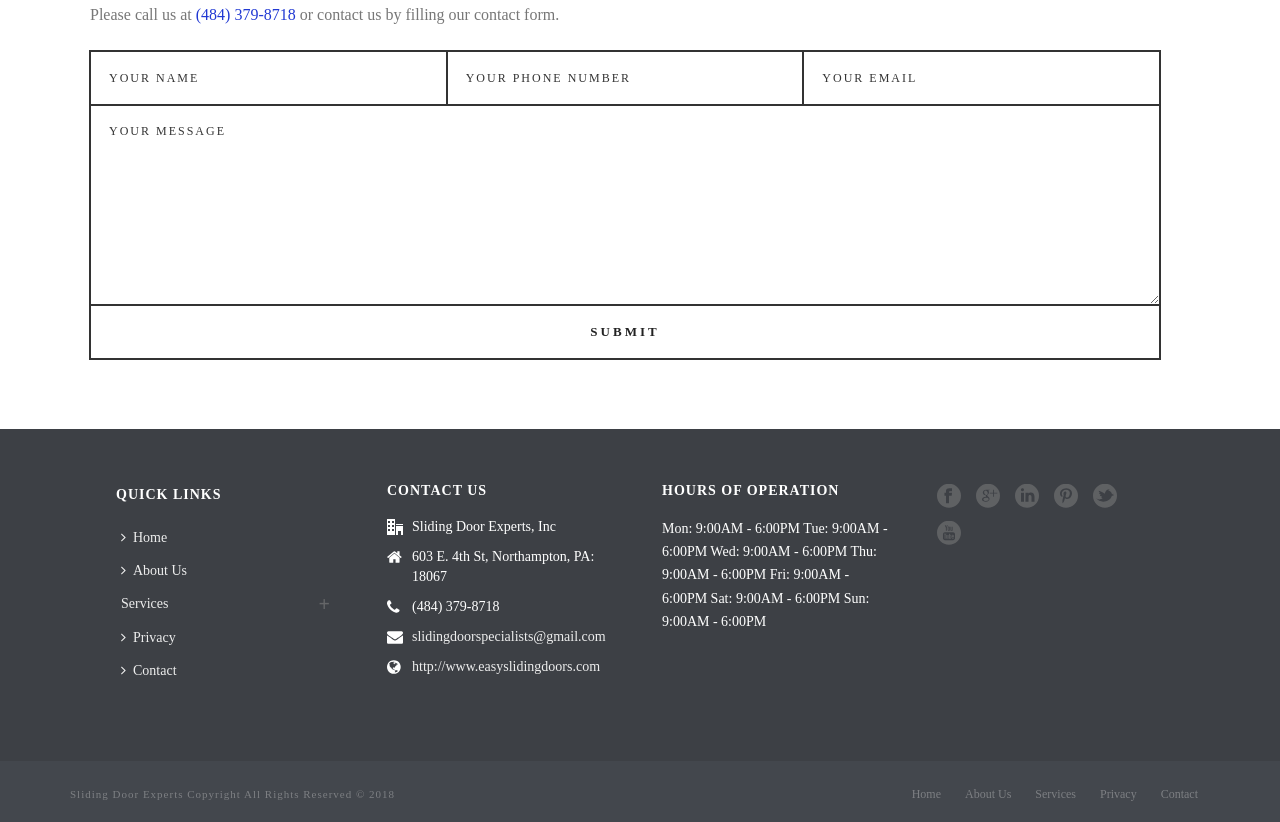Indicate the bounding box coordinates of the element that must be clicked to execute the instruction: "Call the phone number". The coordinates should be given as four float numbers between 0 and 1, i.e., [left, top, right, bottom].

[0.153, 0.008, 0.231, 0.028]